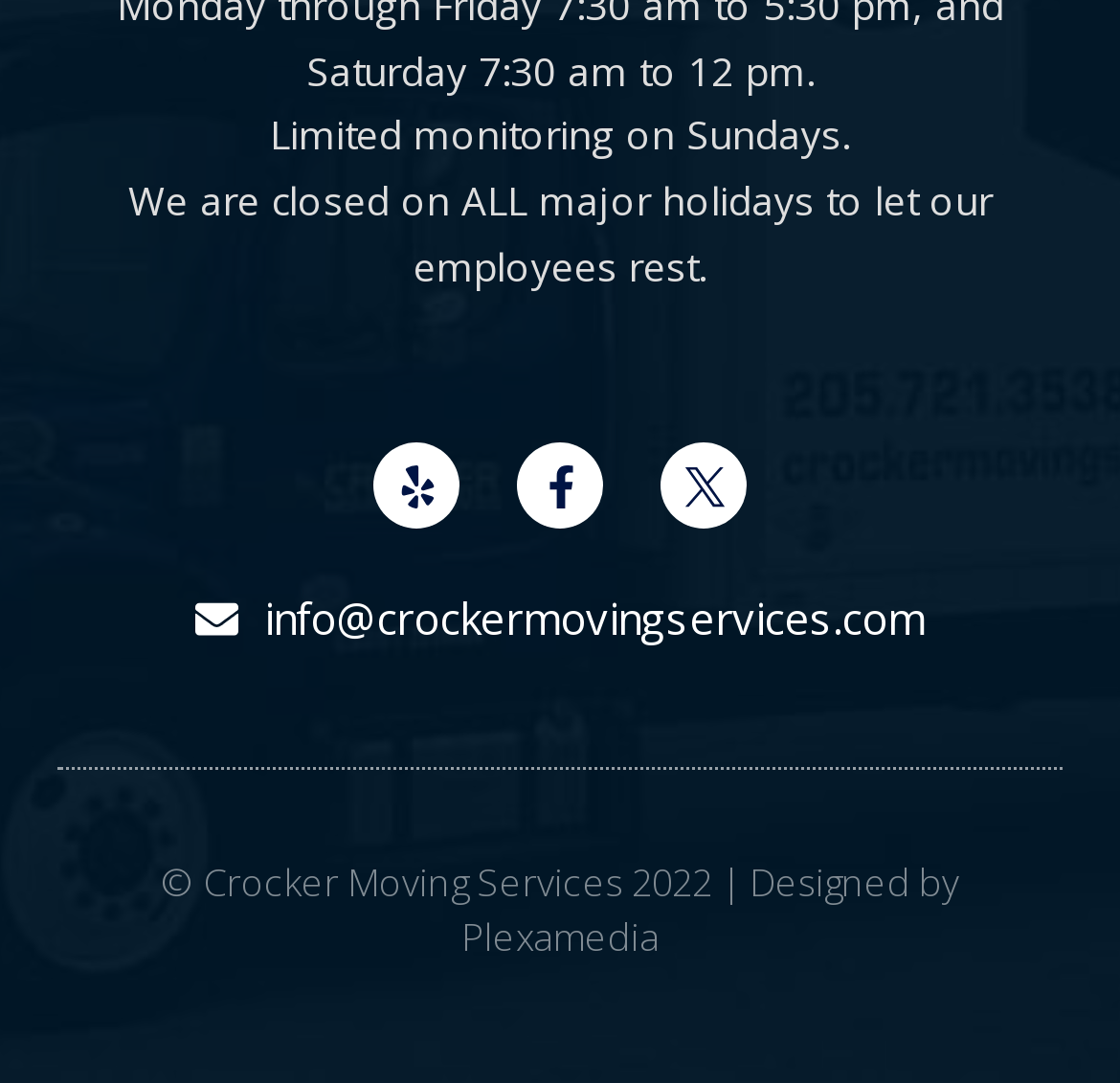What is the email address for contact?
Carefully analyze the image and provide a detailed answer to the question.

The email address for contact is info@crockermovingservices.com, which is provided as a link at the bottom of the webpage.